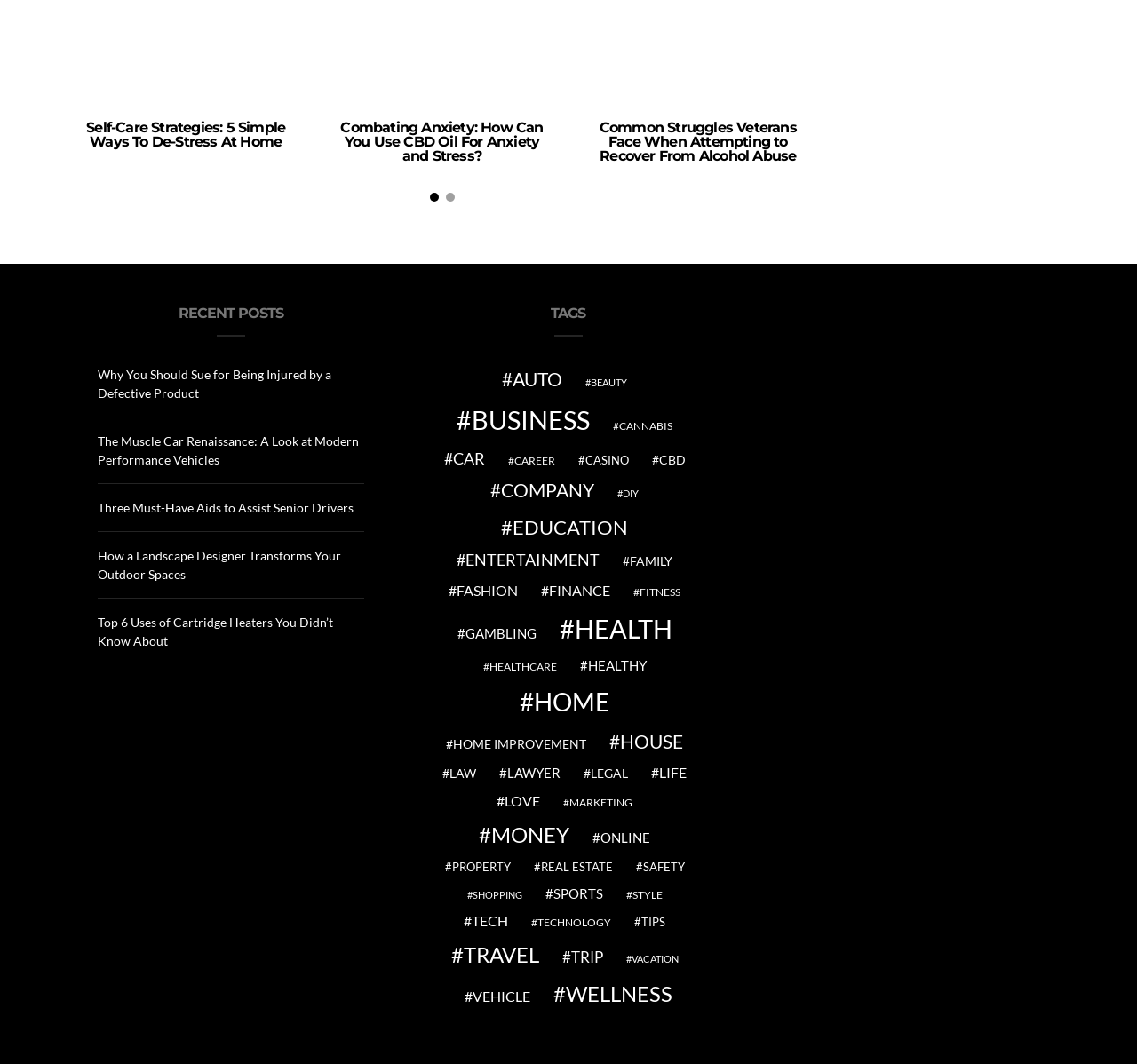Determine the bounding box coordinates for the element that should be clicked to follow this instruction: "Order food online". The coordinates should be given as four float numbers between 0 and 1, in the format [left, top, right, bottom].

None